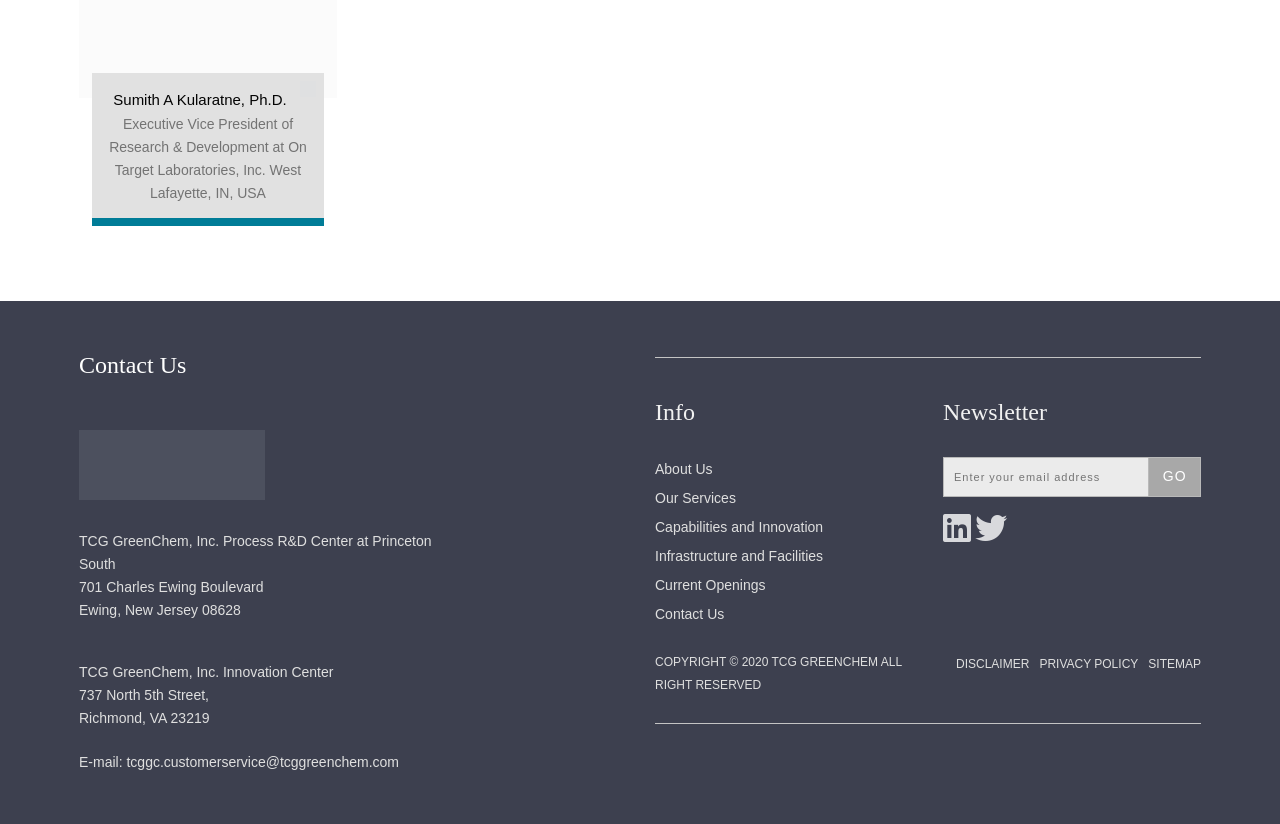Utilize the information from the image to answer the question in detail:
How many links are there in the 'Info' section?

I found the answer by looking at the links under the 'Info' heading, which are 'About Us', 'Our Services', 'Capabilities and Innovation', 'Infrastructure and Facilities', 'Current Openings', and 'Contact Us'.